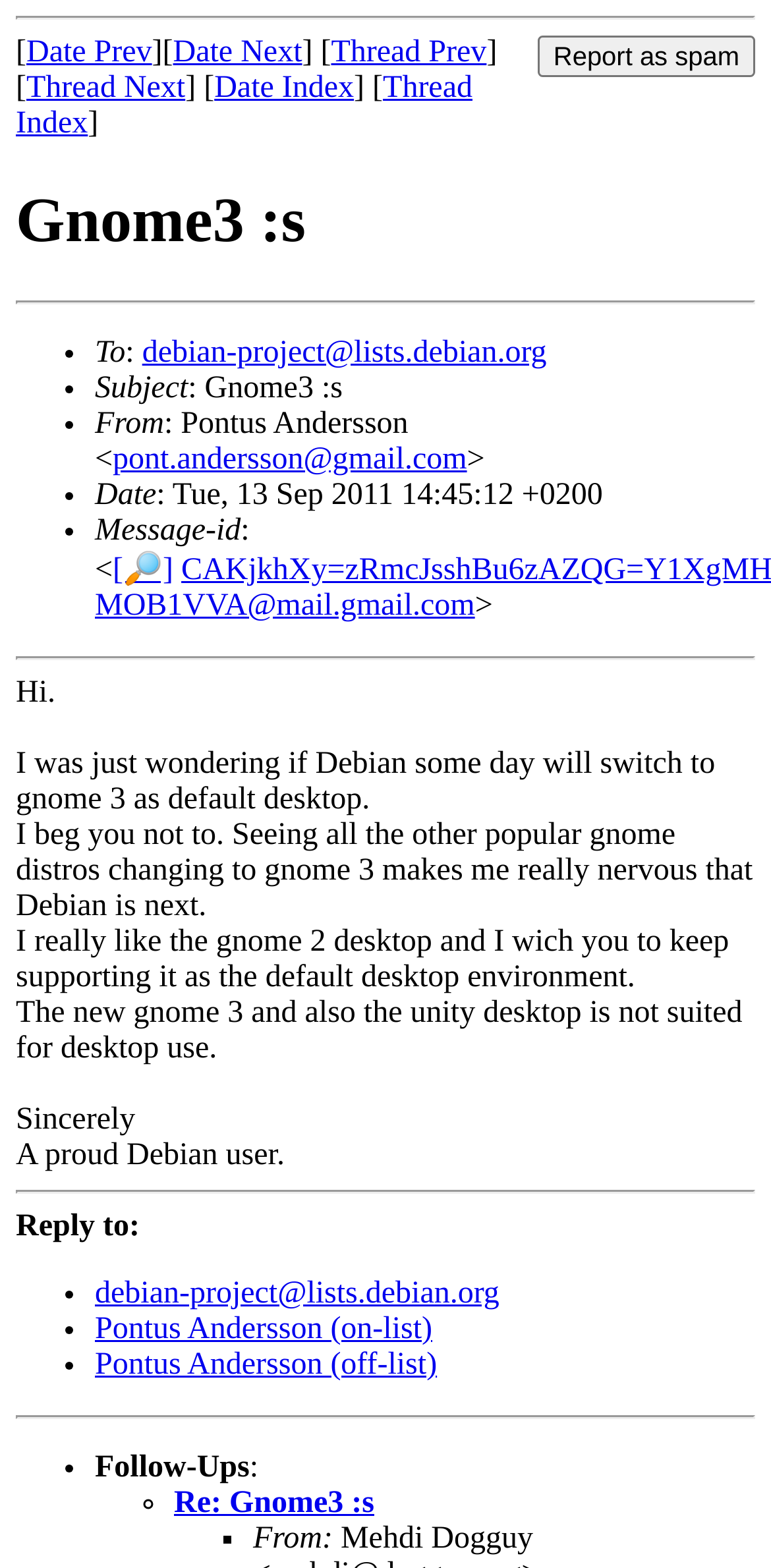Describe all the key features of the webpage in detail.

This webpage appears to be an email thread discussion about the possibility of Debian switching to GNOME 3 as the default desktop environment. 

At the top of the page, there is a horizontal separator, followed by a button labeled "Report as spam" and several links to navigate through the email thread, including "Date Prev", "Date Next", "Thread Prev", and "Thread Next". 

Below these links, there is a heading that reads "Gnome3 :s", which is likely the subject of the email. 

The email itself is divided into sections, each marked by a horizontal separator. The first section contains the sender's information, including their email address and the date the email was sent. 

The main content of the email is a message from the sender, Pontus Andersson, expressing their concern about Debian potentially switching to GNOME 3 and requesting that the GNOME 2 desktop environment be kept as the default. 

The email also includes a signature section with the sender's name and a statement identifying themselves as a proud Debian user. 

Below the email content, there are links to reply to the email, either to the entire Debian project list or to the sender directly. 

Finally, there is a section for follow-up emails, marked by a horizontal separator, which includes links to related emails in the thread.